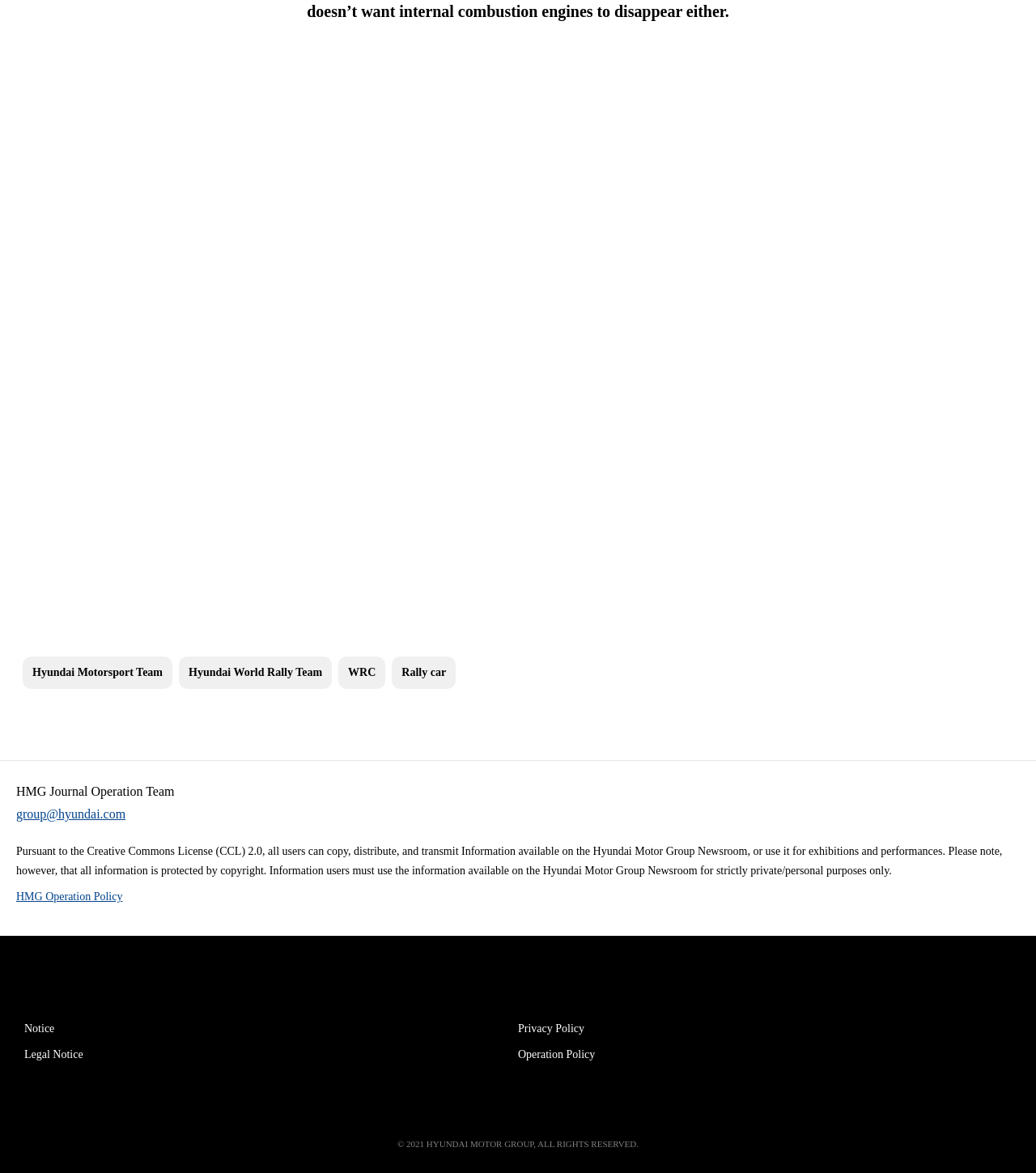Based on the image, provide a detailed response to the question:
What is the purpose of the information on this webpage?

I found a StaticText element with the text 'Pursuant to the Creative Commons License (CCL) 2.0, all users can copy, distribute, and transmit Information available on the Hyundai Motor Group Newsroom, or use it for exhibitions and performances. Please note, however, that all information is protected by copyright. Information users must use the information available on the Hyundai Motor Group Newsroom for strictly private/personal purposes only.' This text indicates that the purpose of the information on this webpage is for strictly private/personal purposes.